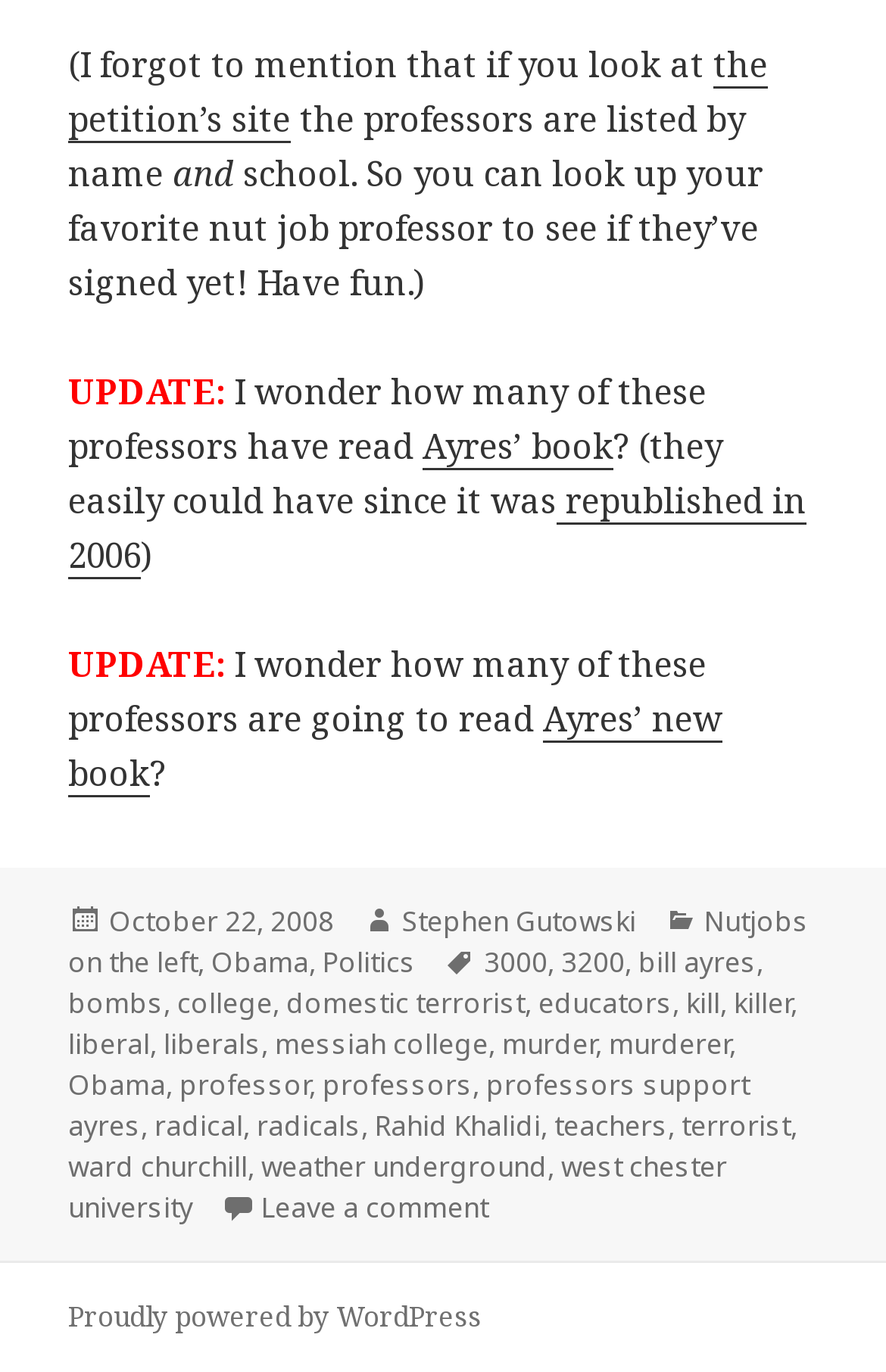Specify the bounding box coordinates of the area to click in order to execute this command: 'Click the link to view the petition's site'. The coordinates should consist of four float numbers ranging from 0 to 1, and should be formatted as [left, top, right, bottom].

[0.077, 0.029, 0.867, 0.104]